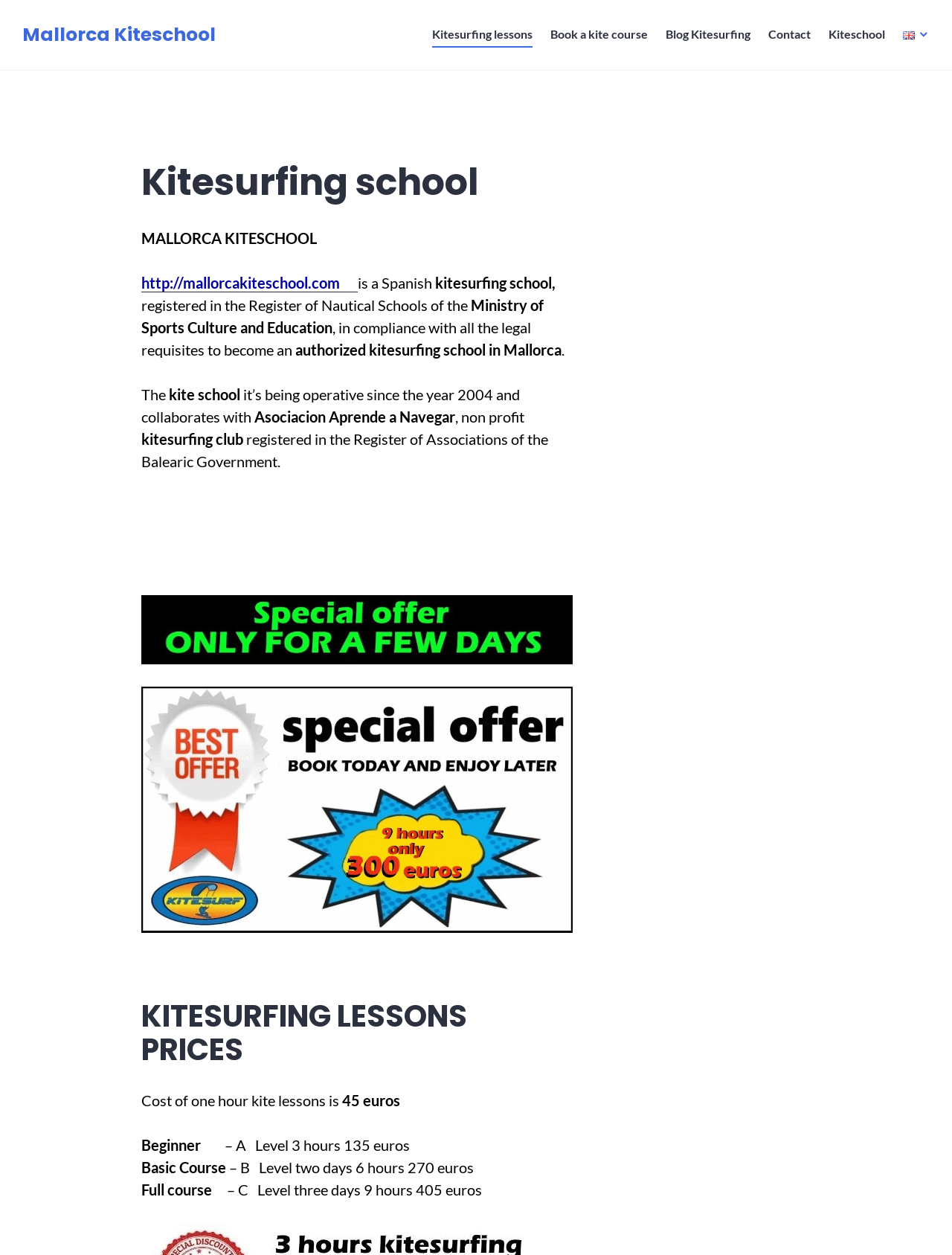Specify the bounding box coordinates of the element's region that should be clicked to achieve the following instruction: "Click on Kitesurfing lessons". The bounding box coordinates consist of four float numbers between 0 and 1, in the format [left, top, right, bottom].

[0.454, 0.018, 0.559, 0.038]